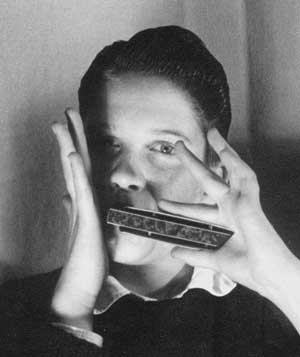Offer a detailed explanation of the image and its components.

The image captures a young Ron Geesin adeptly playing the mouth organ, also known as a harmonica. He holds the instrument up to his mouth with both hands, demonstrating an engaging expression that reflects his passion for music. This moment exemplifies Geesin's playful and creative spirit, as he recalls his unconventional path into music, highlighting his youthful enthusiasm and experimentation with various instruments. The black and white photograph adds a nostalgic touch, evoking a sense of the past while illustrating his early musical explorations. Geesin’s unique background, as he describes, includes a departure from traditional music pursuits, choosing instead to forge his own path through a blend of humor and musicality.